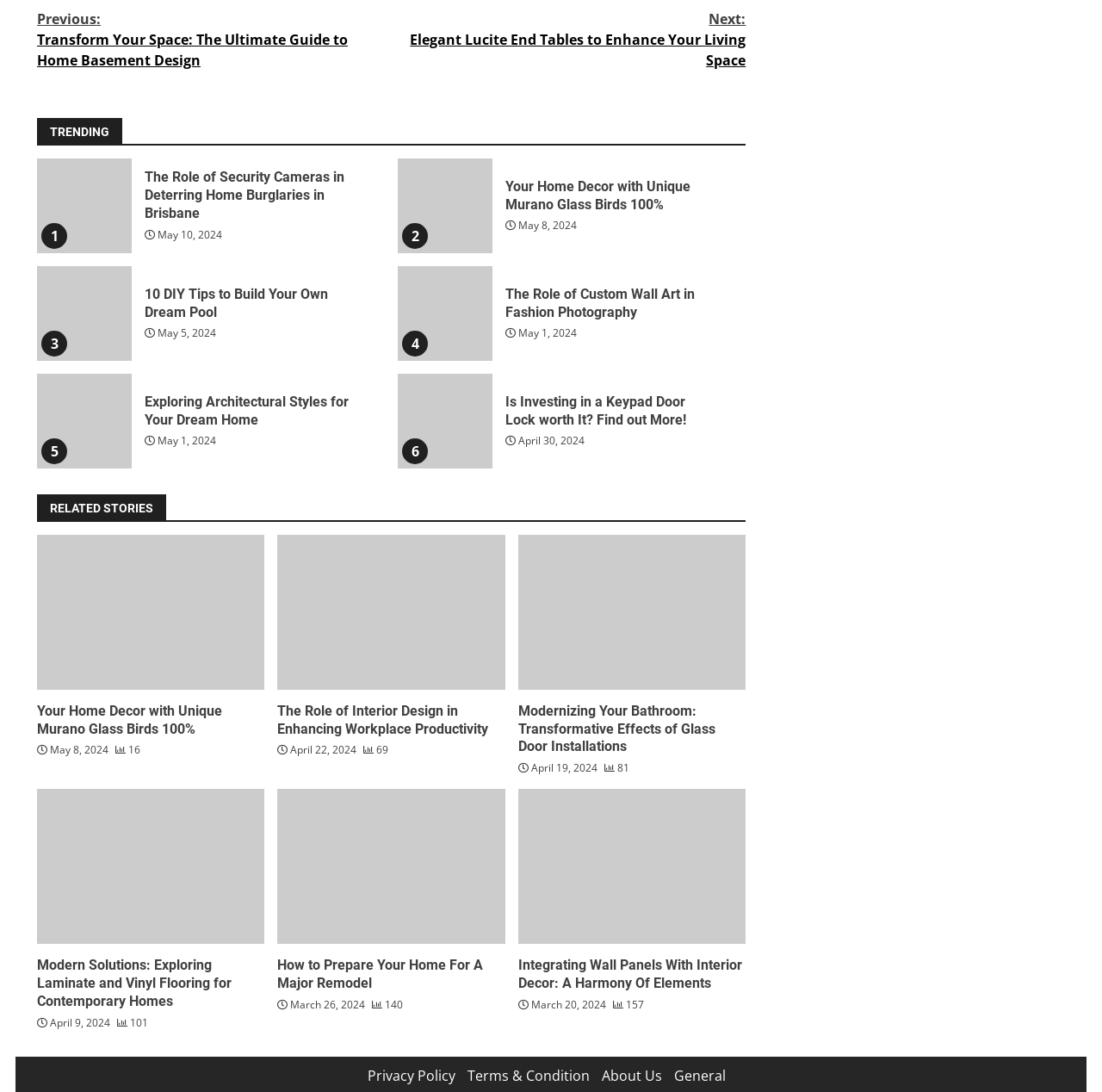Calculate the bounding box coordinates of the UI element given the description: "Privacy Policy".

[0.334, 0.976, 0.413, 0.993]